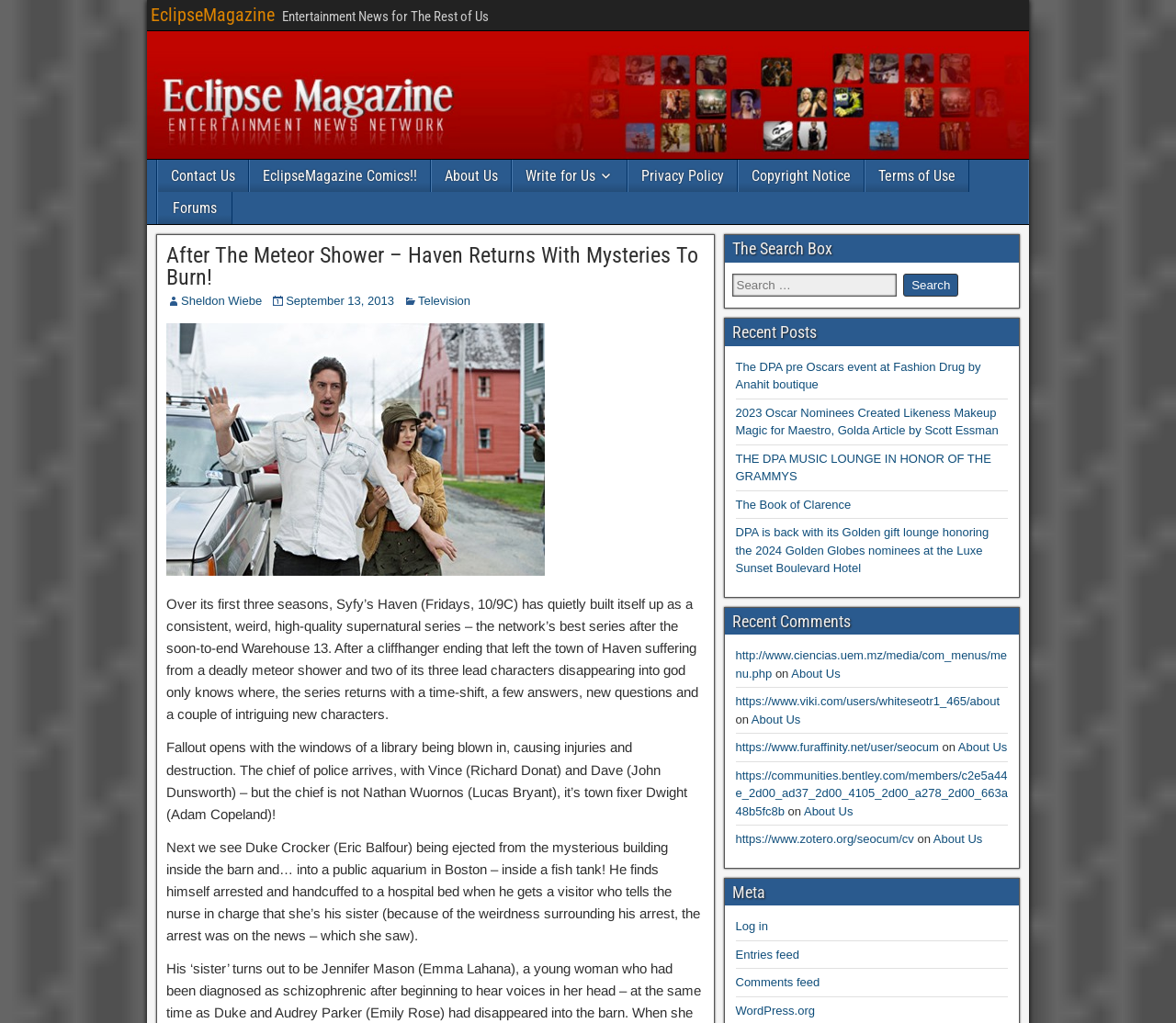Who is the author of the article?
Based on the visual information, provide a detailed and comprehensive answer.

I found the answer by looking at the link 'Sheldon Wiebe' which is located near the heading 'After The Meteor Shower – Haven Returns With Mysteries To Burn!' and the date 'September 13, 2013', indicating that Sheldon Wiebe is the author of the article.